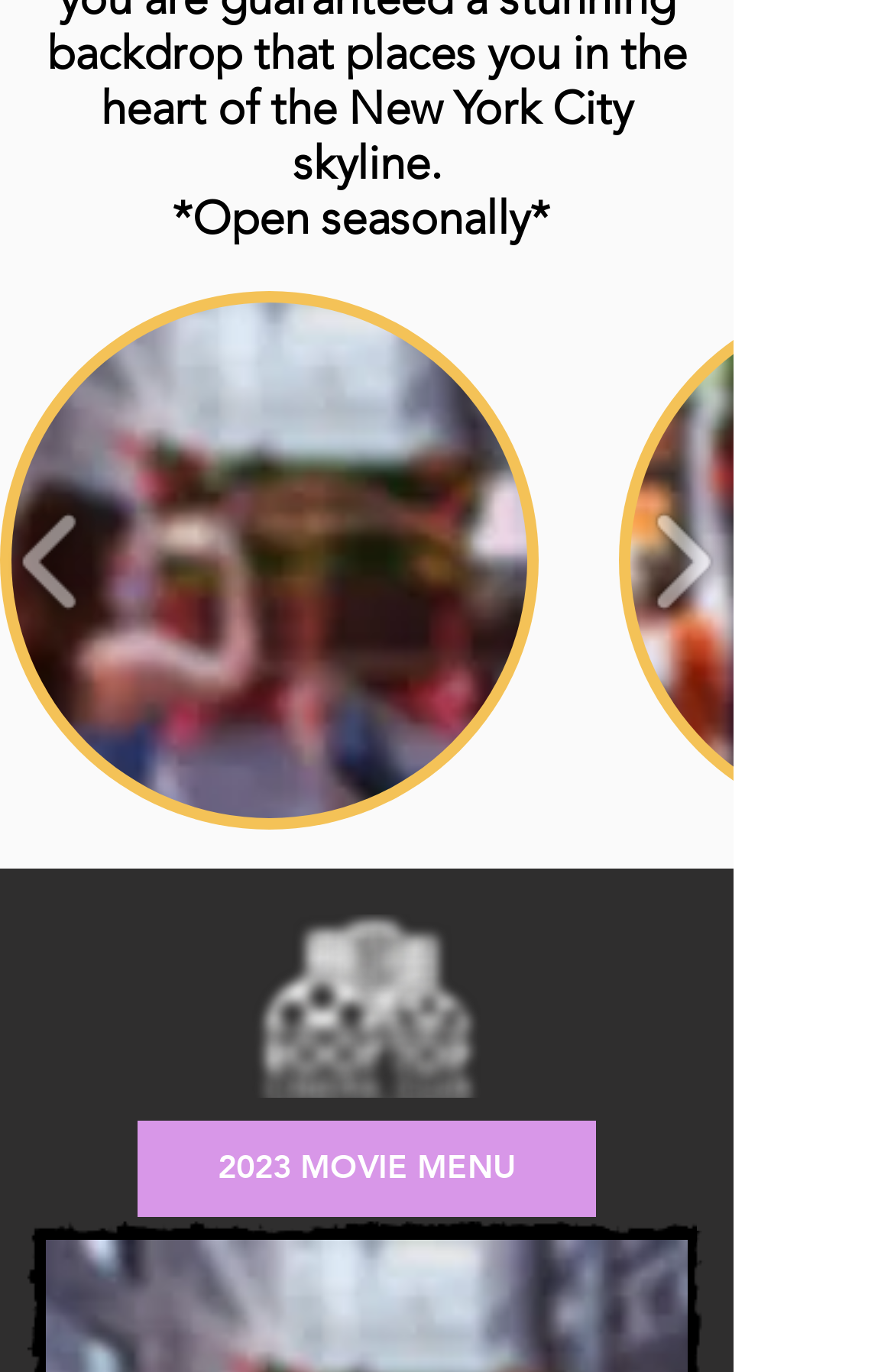Refer to the image and offer a detailed explanation in response to the question: How many links are present on the webpage?

There are two link elements present on the webpage, one with the text 'd0574d77926504a32b8e37c875543ab8ebc84972' and another with the text '2023 MOVIE MENU'.